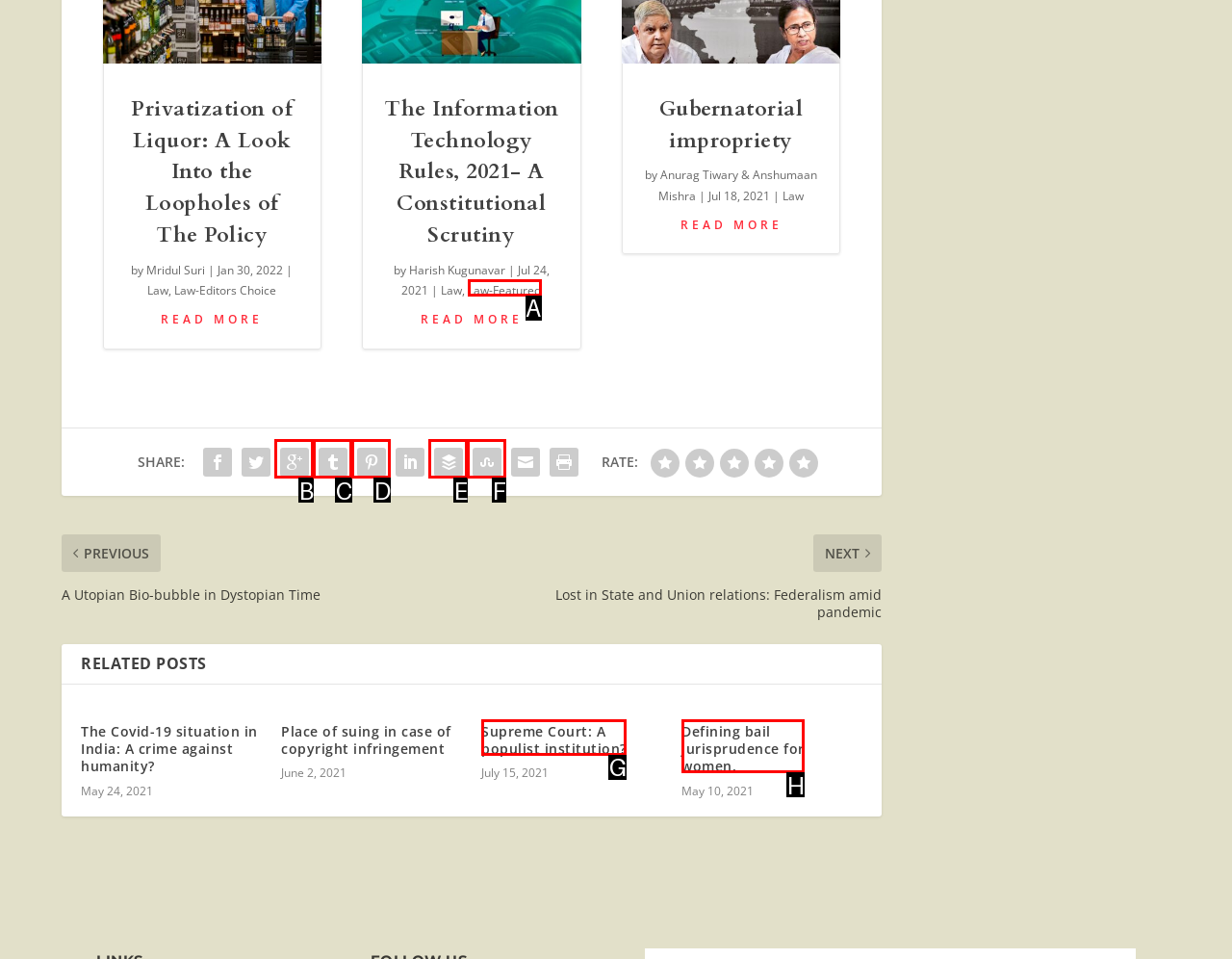From the provided options, which letter corresponds to the element described as: Events
Answer with the letter only.

None